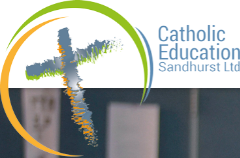Provide an in-depth description of the image you see.

The image features the logo of Catholic Education Sandhurst Ltd. prominently displayed, showcasing a distinctive cross design at its center, which is artistically rendered in vibrant colors of green and orange. This design is enclosed within a circular motif that complements the cross, symbolizing inclusivity and community. The logo is positioned alongside the text "Catholic Education Sandhurst Ltd." in a clean, modern font, reinforcing the organization’s commitment to educational excellence within the Catholic framework. This branding is indicative of the organization's focus on delivering diverse opportunities for employment and fostering a supportive learning environment across its schools.